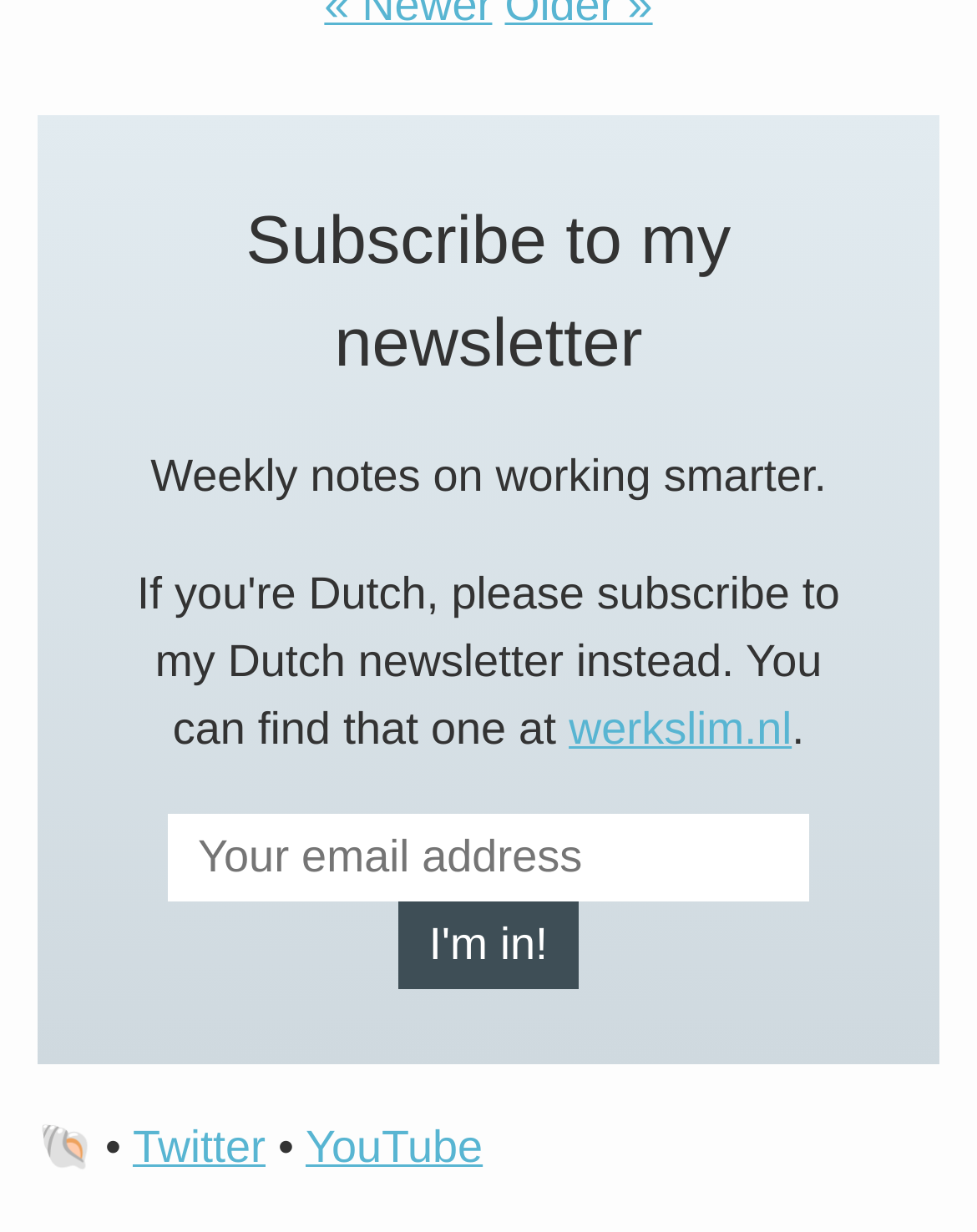Based on the description "Twitter", find the bounding box of the specified UI element.

[0.136, 0.911, 0.272, 0.952]